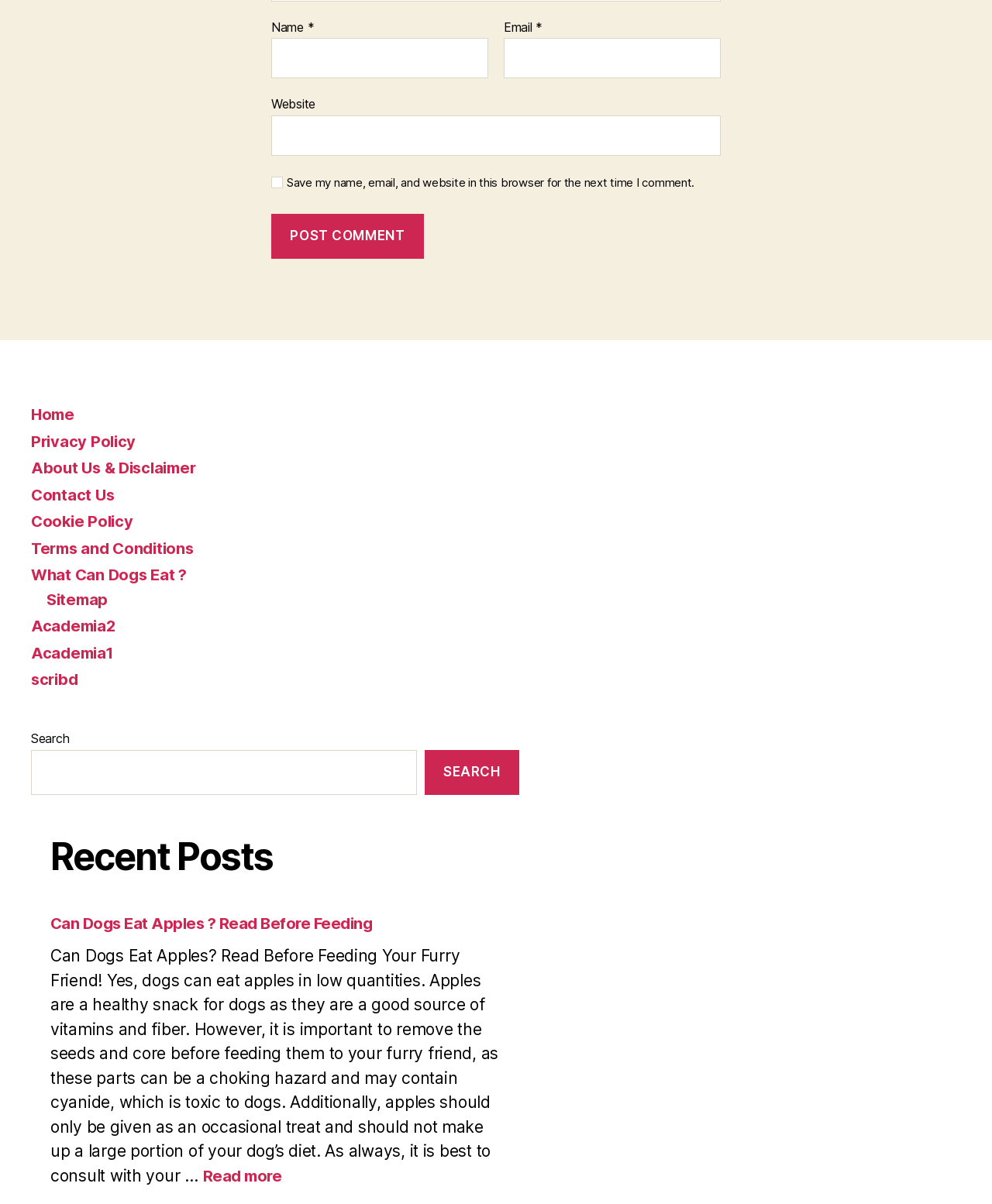Identify the bounding box coordinates of the area you need to click to perform the following instruction: "Search for something".

[0.031, 0.653, 0.42, 0.691]